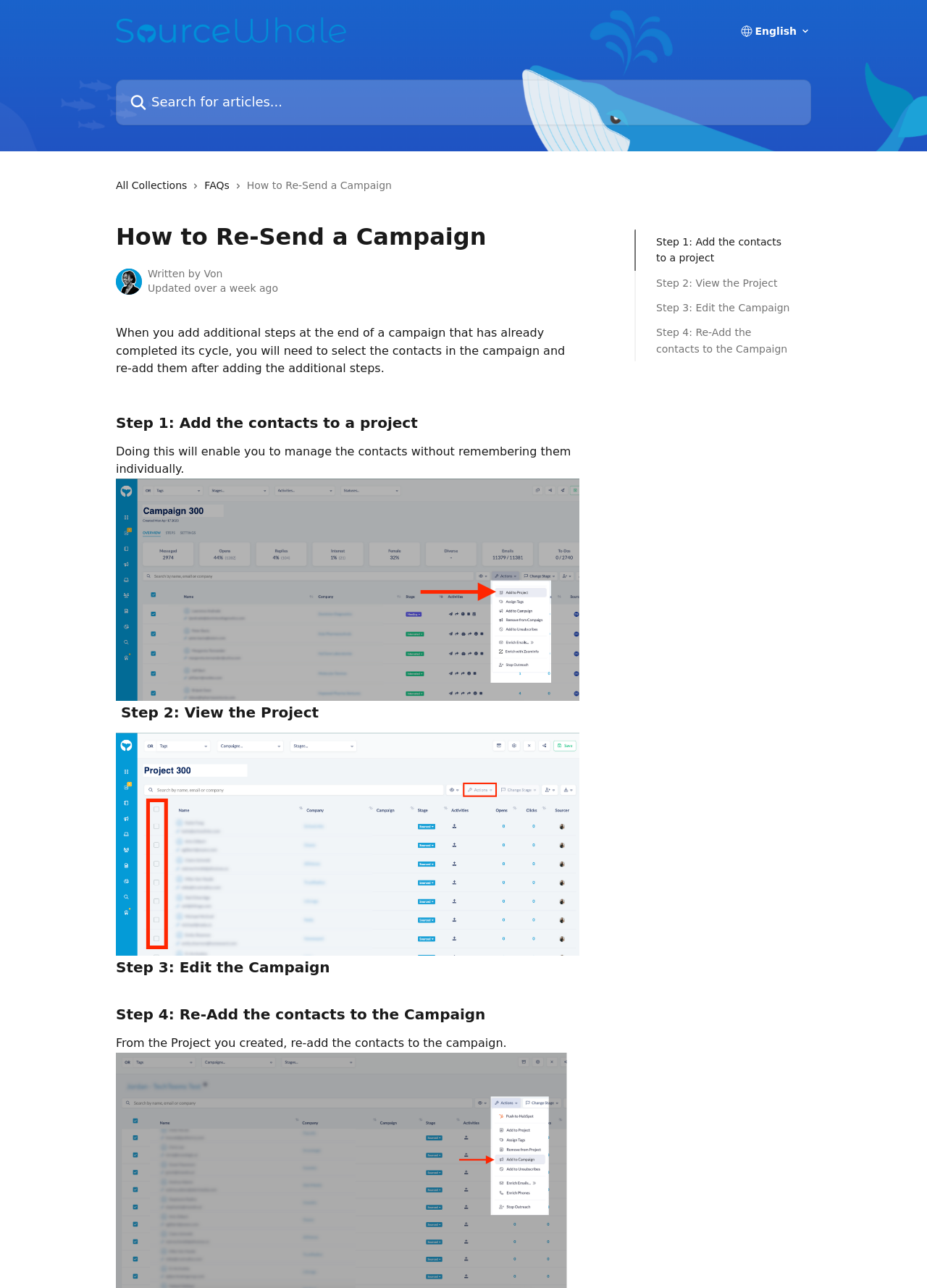Provide a thorough description of this webpage.

This webpage is a help center article titled "How to Re-Send a Campaign" from SourceWhale. At the top, there is a header section with a logo of SourceWhale Help Center on the left, a search bar in the middle, and a combobox with two icons on the right. Below the header, there are five links: "Step 1: Add the contacts to a project", "Step 2: View the Project", "Step 3: Edit the Campaign", "Step 4: Re-Add the contacts to the Campaign", and "All Collections" and "FAQs" on the left side.

The main content of the article is divided into four steps, each with a heading and a brief description. The first step is "Add the contacts to a project", which explains the importance of managing contacts without remembering them individually. The second step is "View the Project", followed by "Edit the Campaign" and "Re-Add the contacts to the Campaign". Each step has a link with an accompanying image. There is also a paragraph of text at the top of the article, explaining the purpose of re-sending a campaign.

On the top-right corner of the article, there is an image of an avatar, accompanied by the text "Written by" and "Updated over a week ago".